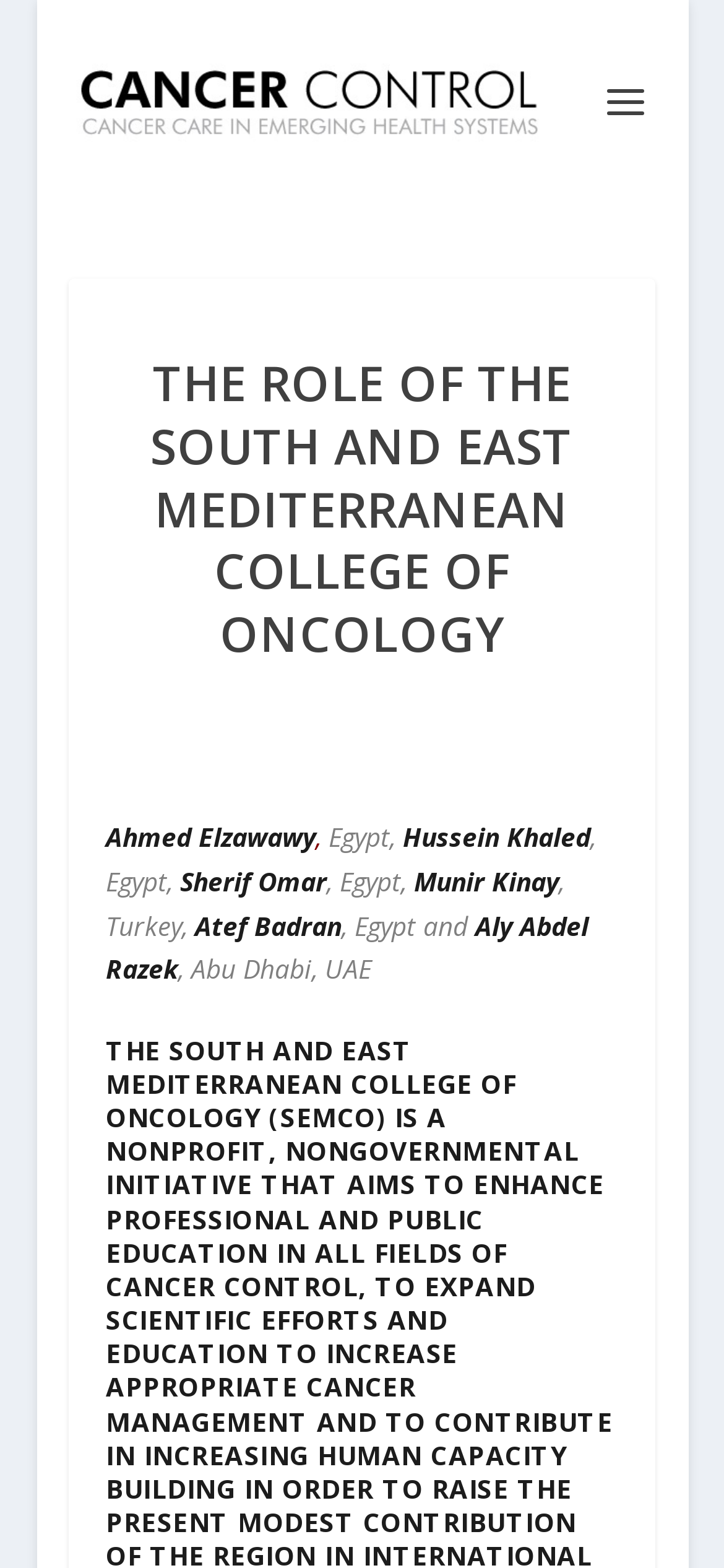Describe all visible elements and their arrangement on the webpage.

The webpage appears to be about the South and East Mediterranean College of Oncology (SEMCO), a nonprofit, nongovernmental initiative focused on enhancing professional and public education in cancer control. 

At the top of the page, there is a link and an image, both labeled "Cancer Control", which are positioned side by side, taking up most of the top section of the page. 

Below this, there is a prominent heading that reads "THE ROLE OF THE SOUTH AND EAST MEDITERRANEAN COLLEGE OF ONCOLOGY", which spans almost the entire width of the page. 

Underneath the heading, there are several lines of text, each containing a person's name, followed by their country of origin. These lines of text are arranged in a vertical column, with the names and countries listed in a sequence. The names mentioned are Ahmed Elzawawy, Hussein Khaled, Sherif Omar, Munir Kinay, Atef Badran, and Aly Abdel Razek, and their respective countries are Egypt, Egypt, Egypt, Turkey, Egypt, and Abu Dhabi, UAE.